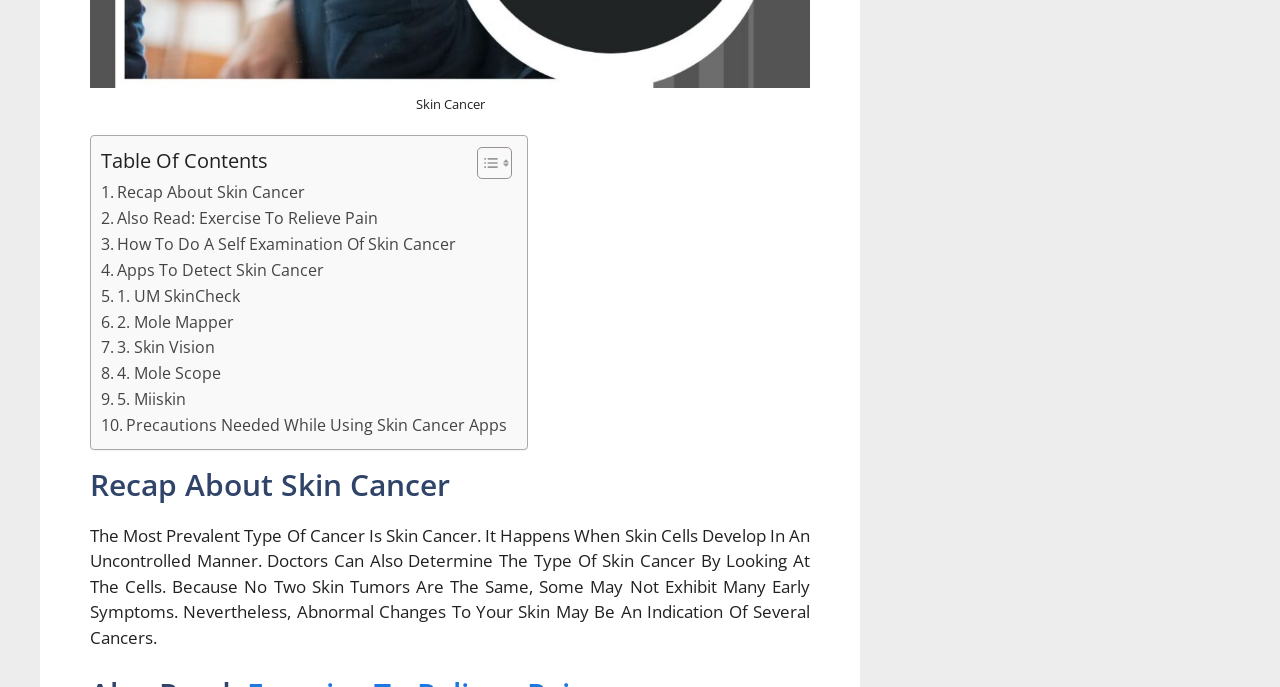Show the bounding box coordinates of the region that should be clicked to follow the instruction: "Read about Recap About Skin Cancer."

[0.079, 0.263, 0.238, 0.3]